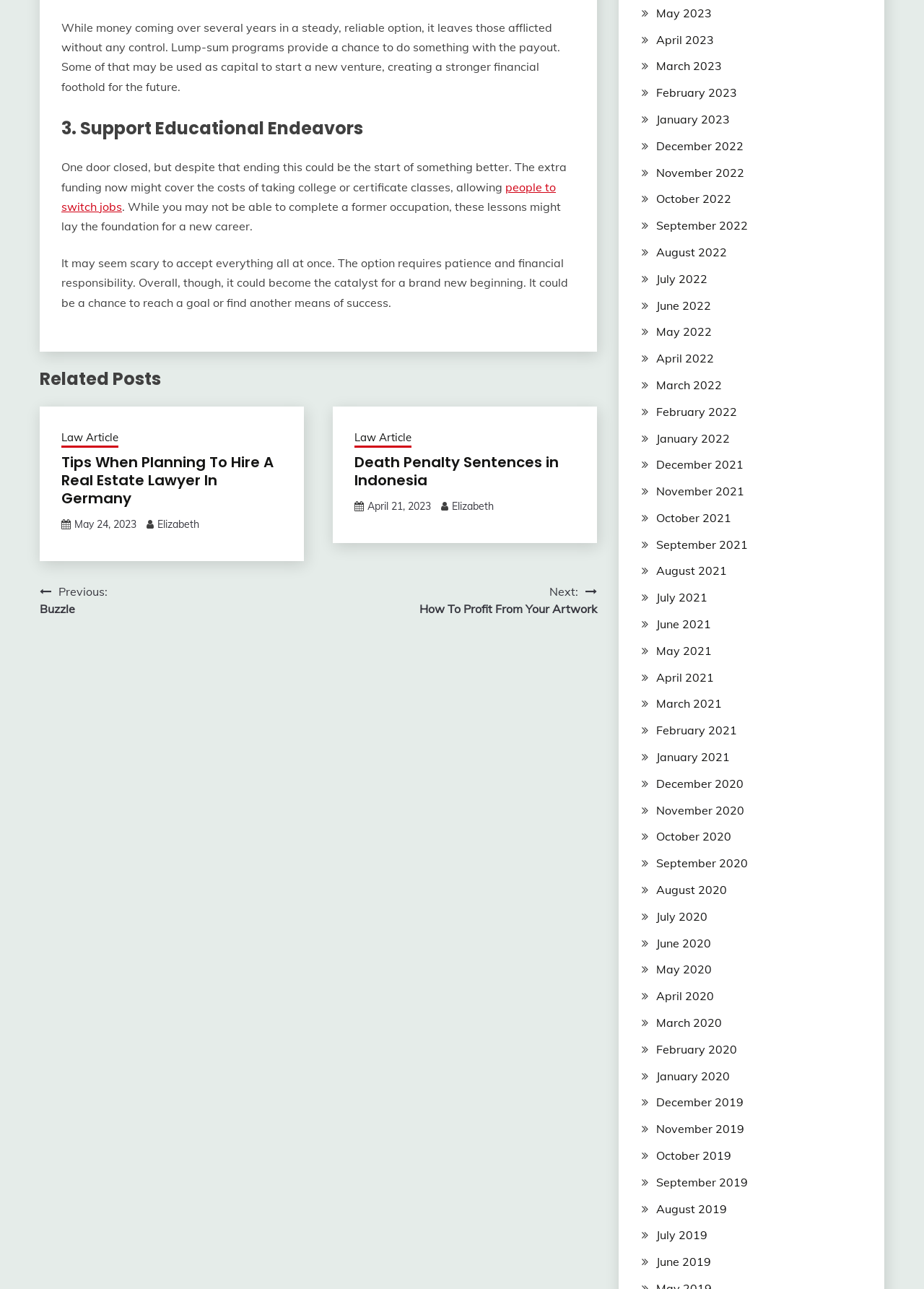Identify the bounding box coordinates for the region of the element that should be clicked to carry out the instruction: "Click on 'Law Article'". The bounding box coordinates should be four float numbers between 0 and 1, i.e., [left, top, right, bottom].

[0.066, 0.333, 0.128, 0.347]